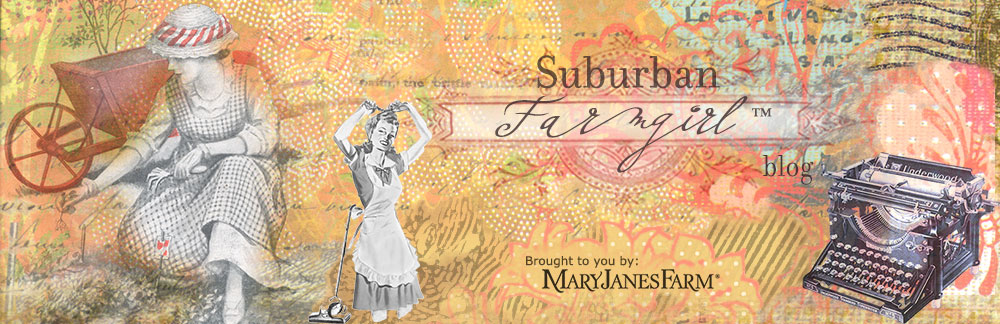Illustrate the image with a detailed caption.

The image titled "Suburban Farmgirl" features a colorful and artistic collage that reflects a vintage farmgirl aesthetic. It includes a whimsical background with patterns and textures in warm hues, which are reminiscent of a rural lifestyle. Prominently displayed is a character in a traditional dress, tending to a wheelbarrow, symbolizing hard work and connection to the land. On the right side, another figure dressed in period attire is shown, further emphasizing the theme of homesteading and creativity. Complementing these illustrations is a classic typewriter icon, representing storytelling and the art of writing. The top of the image includes the blog title "Suburban Farmgirl," elegantly styled, with a note indicating the blog is brought to you by MaryJanesFarm, suggesting a focus on farm-related content and lifestyle. This visual composition captures the essence of farmgirl culture while inviting viewers into a world of nostalgia and community.